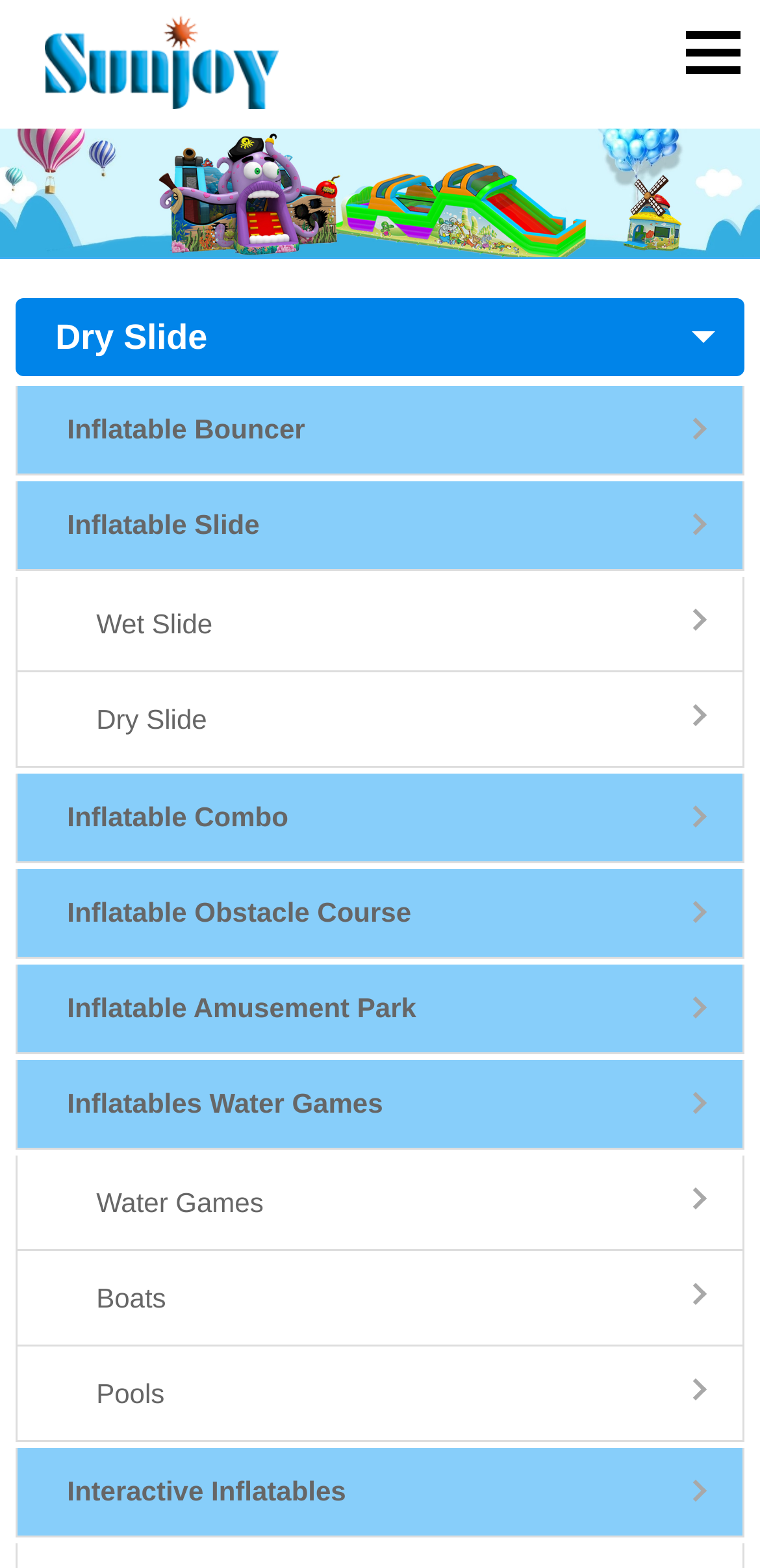What type of product is featured on this webpage?
Look at the image and answer the question with a single word or phrase.

Inflatable slide